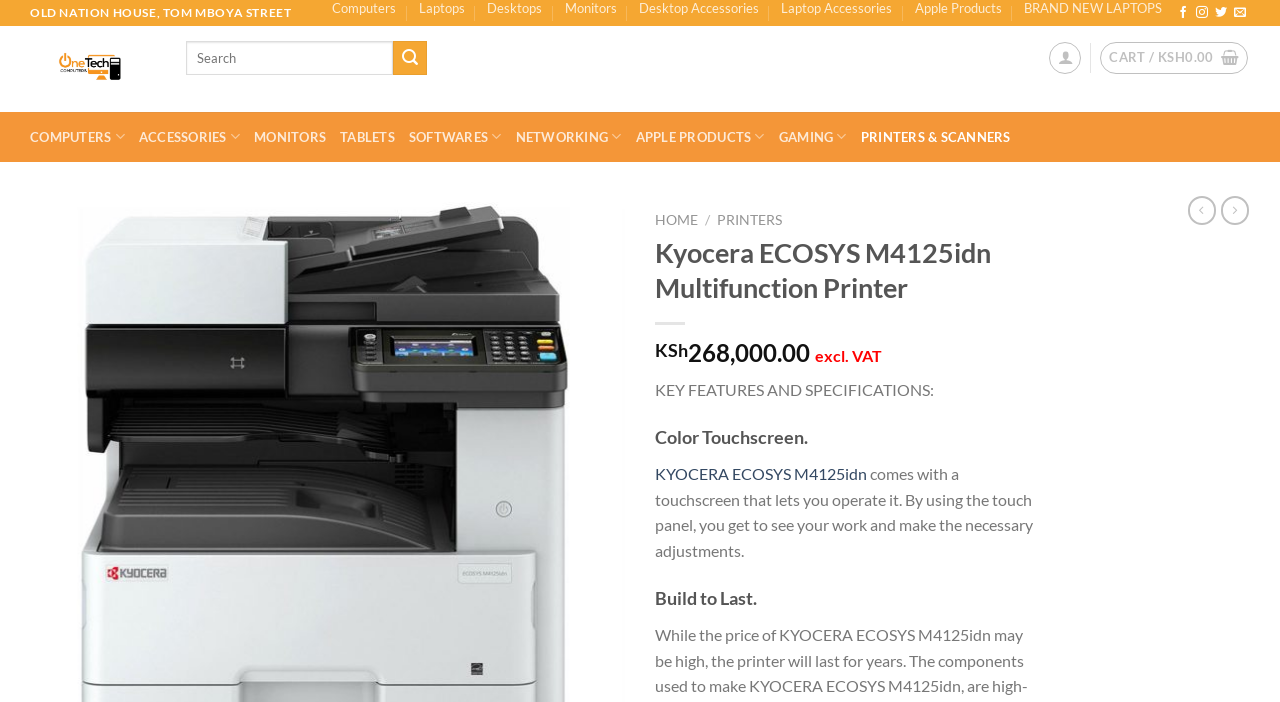Please locate the bounding box coordinates of the element that should be clicked to complete the given instruction: "Search for laptops".

[0.145, 0.059, 0.334, 0.107]